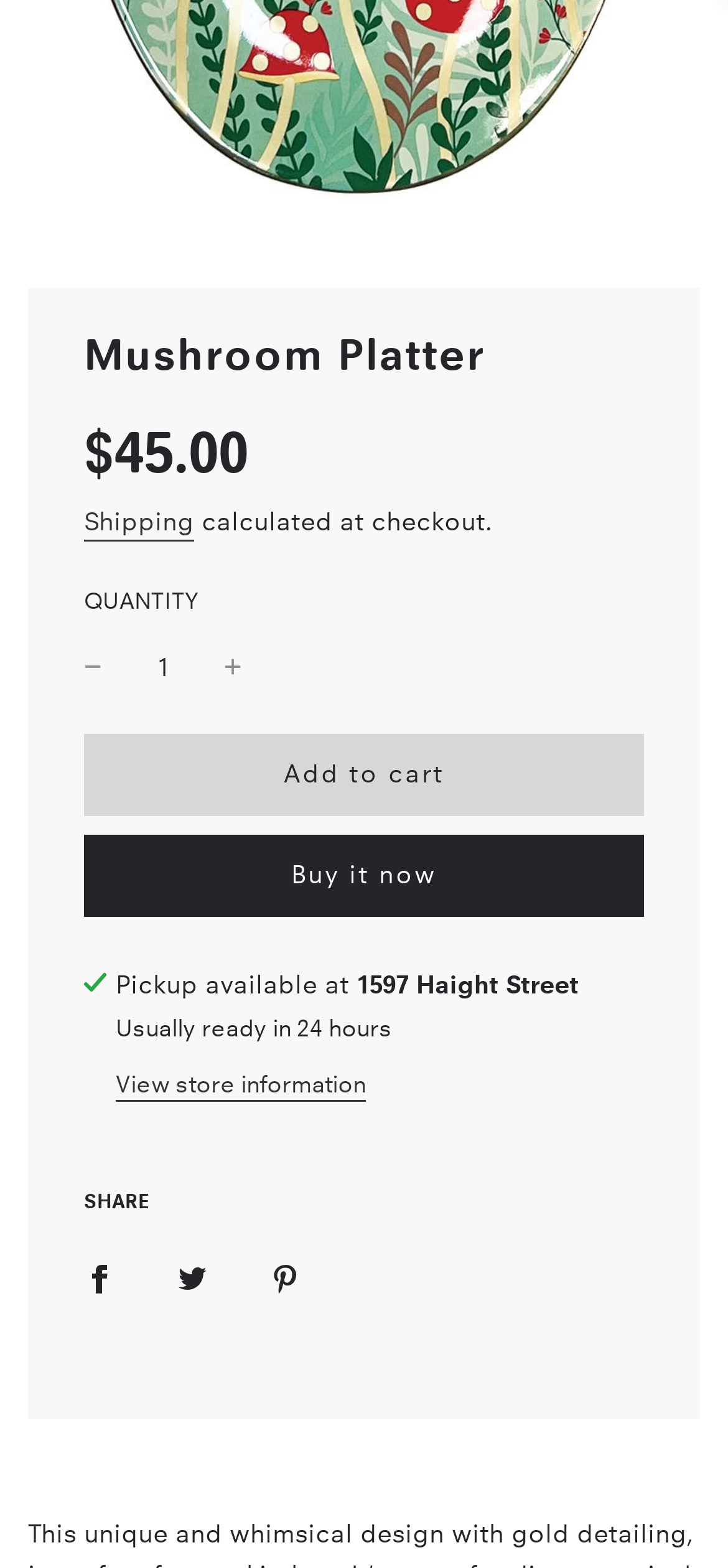Determine the bounding box coordinates for the area that needs to be clicked to fulfill this task: "Change quantity". The coordinates must be given as four float numbers between 0 and 1, i.e., [left, top, right, bottom].

[0.115, 0.406, 0.141, 0.444]